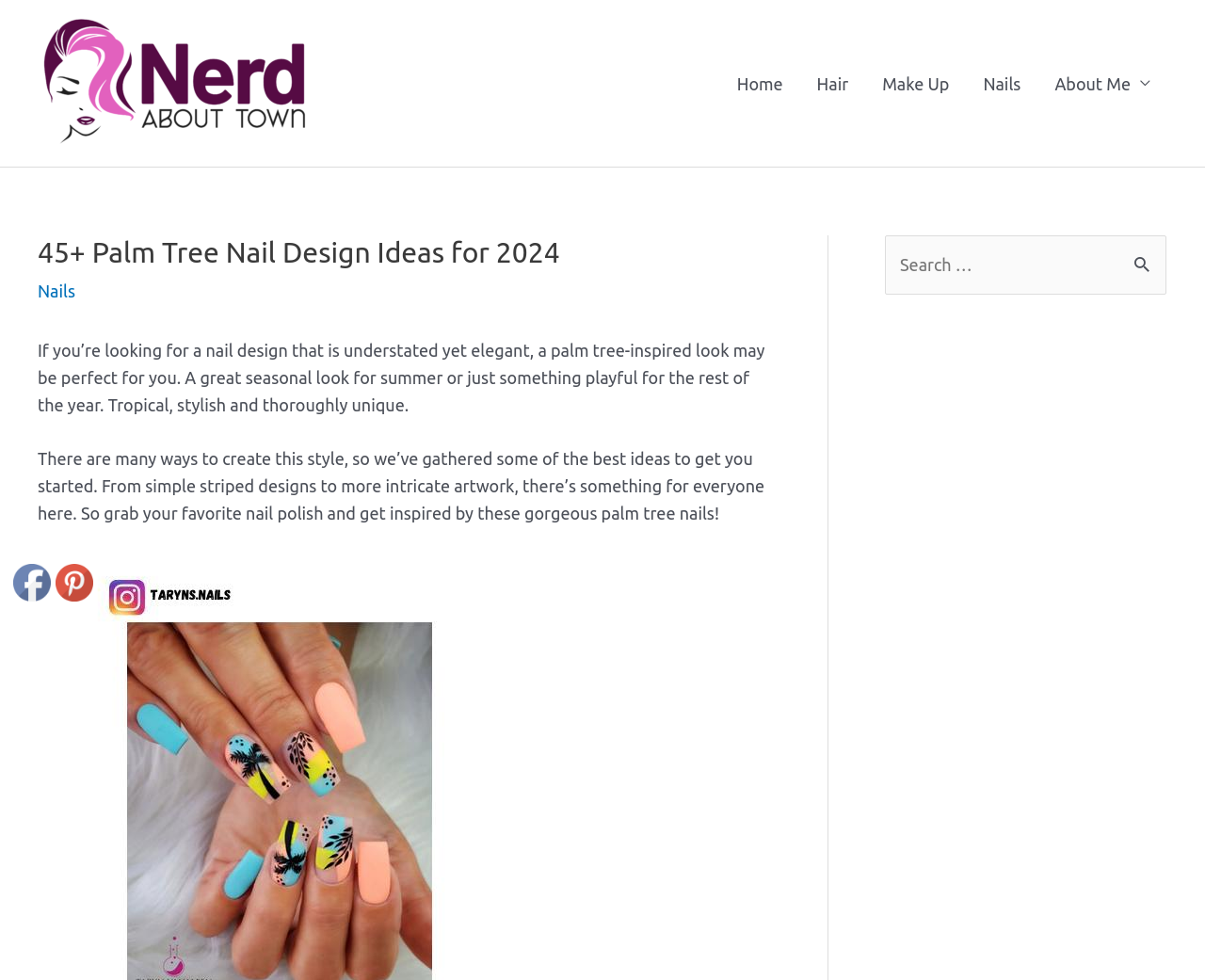Determine the bounding box coordinates of the region to click in order to accomplish the following instruction: "Click the 'Double Your Donation Up to $15K' link". Provide the coordinates as four float numbers between 0 and 1, specifically [left, top, right, bottom].

None